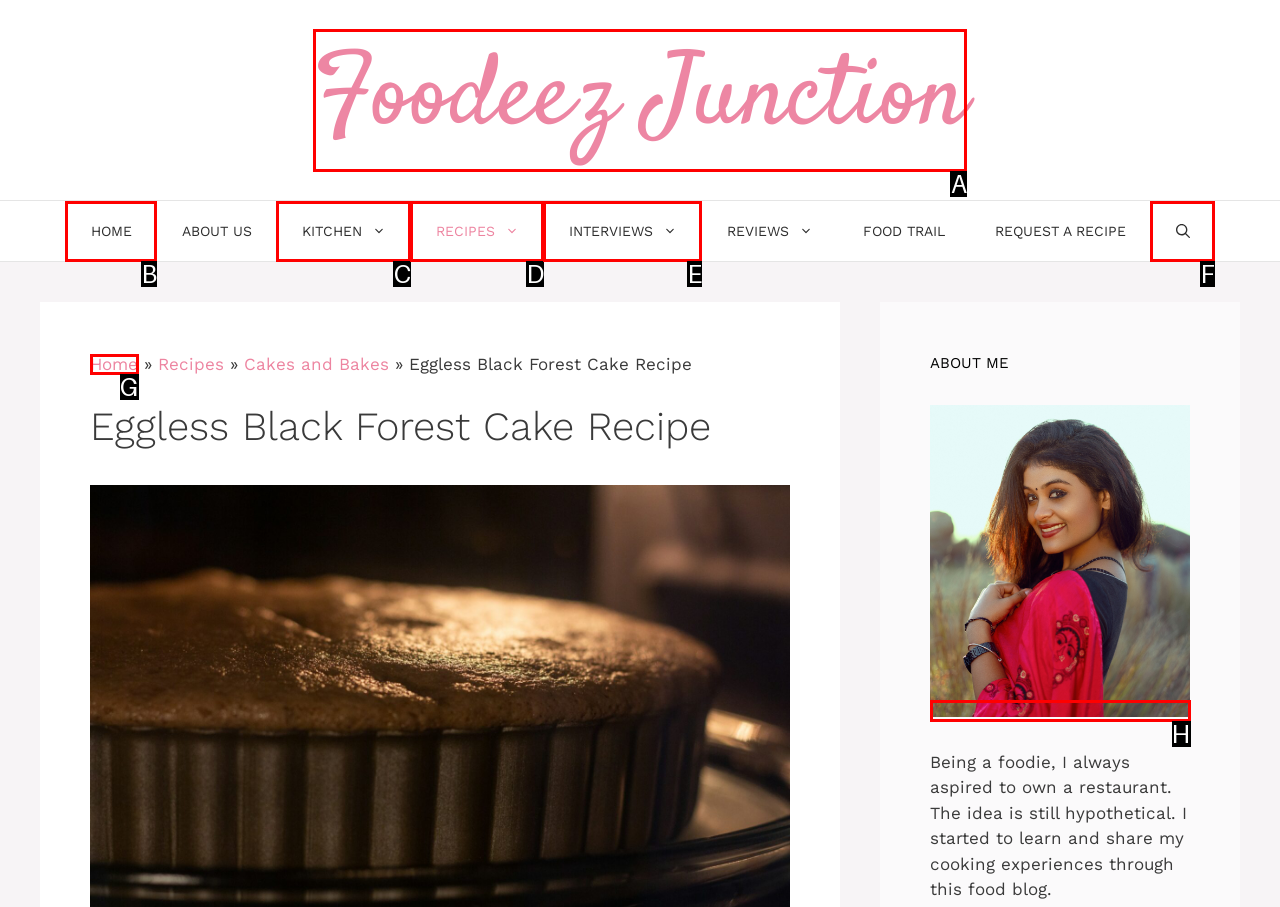Identify which HTML element to click to fulfill the following task: read about the founder. Provide your response using the letter of the correct choice.

H